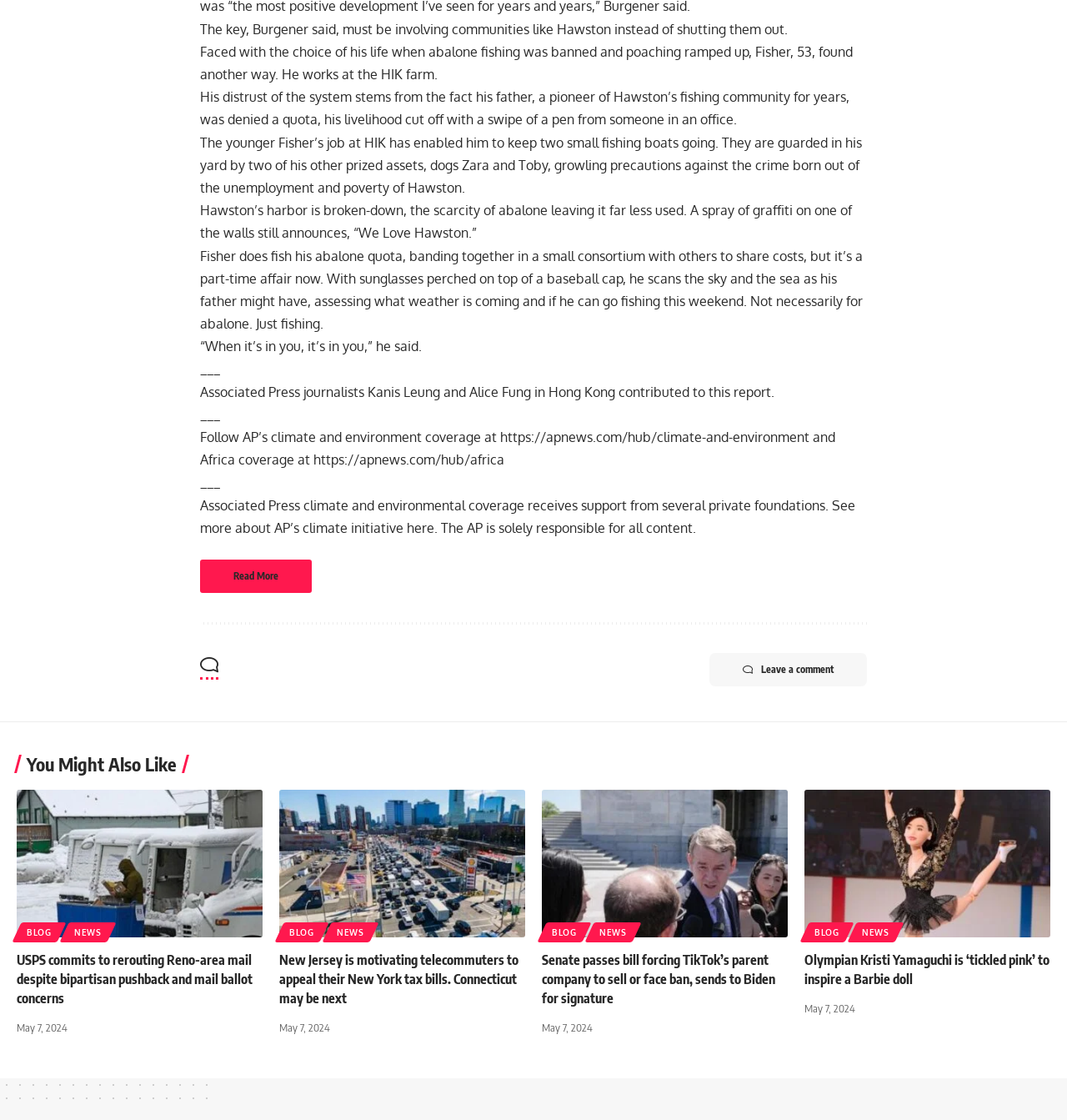Please identify the bounding box coordinates of the area that needs to be clicked to fulfill the following instruction: "Click 'Read More'."

[0.188, 0.5, 0.292, 0.529]